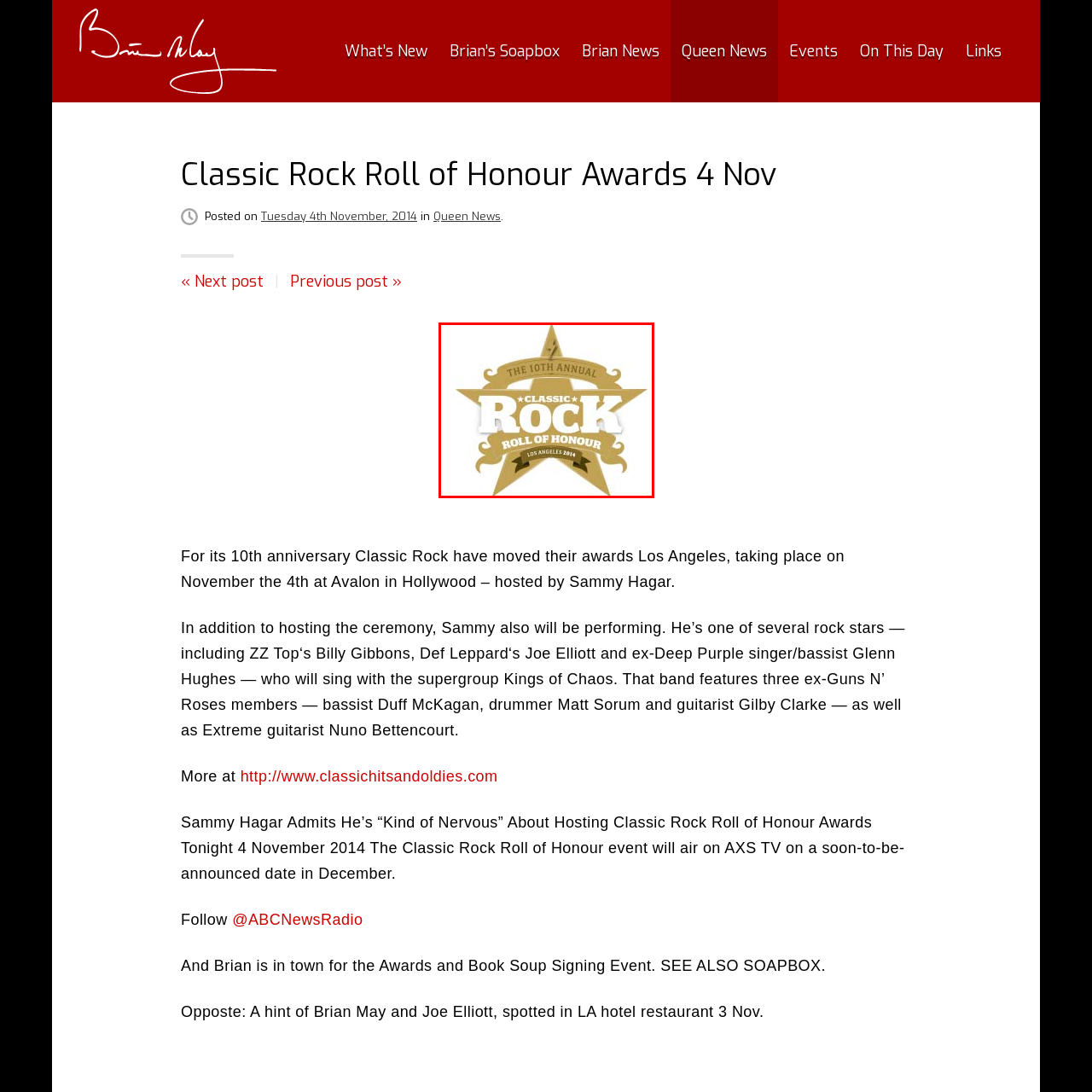Look at the region marked by the red box and describe it extensively.

The image features the logo for the "10th Annual Classic Rock Roll of Honour," held in Los Angeles in 2014. The design prominently displays a large, golden star as the central element, which symbolizes recognition and achievement in the world of classic rock music. Superimposed across the star is the word "Rock," crafted in bold, white letters, emphasizing the focus of the event. Above it reads "THE 10TH ANNUAL," and below, the phrase "ROLL OF HONOUR" highlights the award's celebratory aspect. Marking the location and year, "LOS ANGELES 2014" completes the design, showcasing the significance of this milestone event in honoring rock music legends.